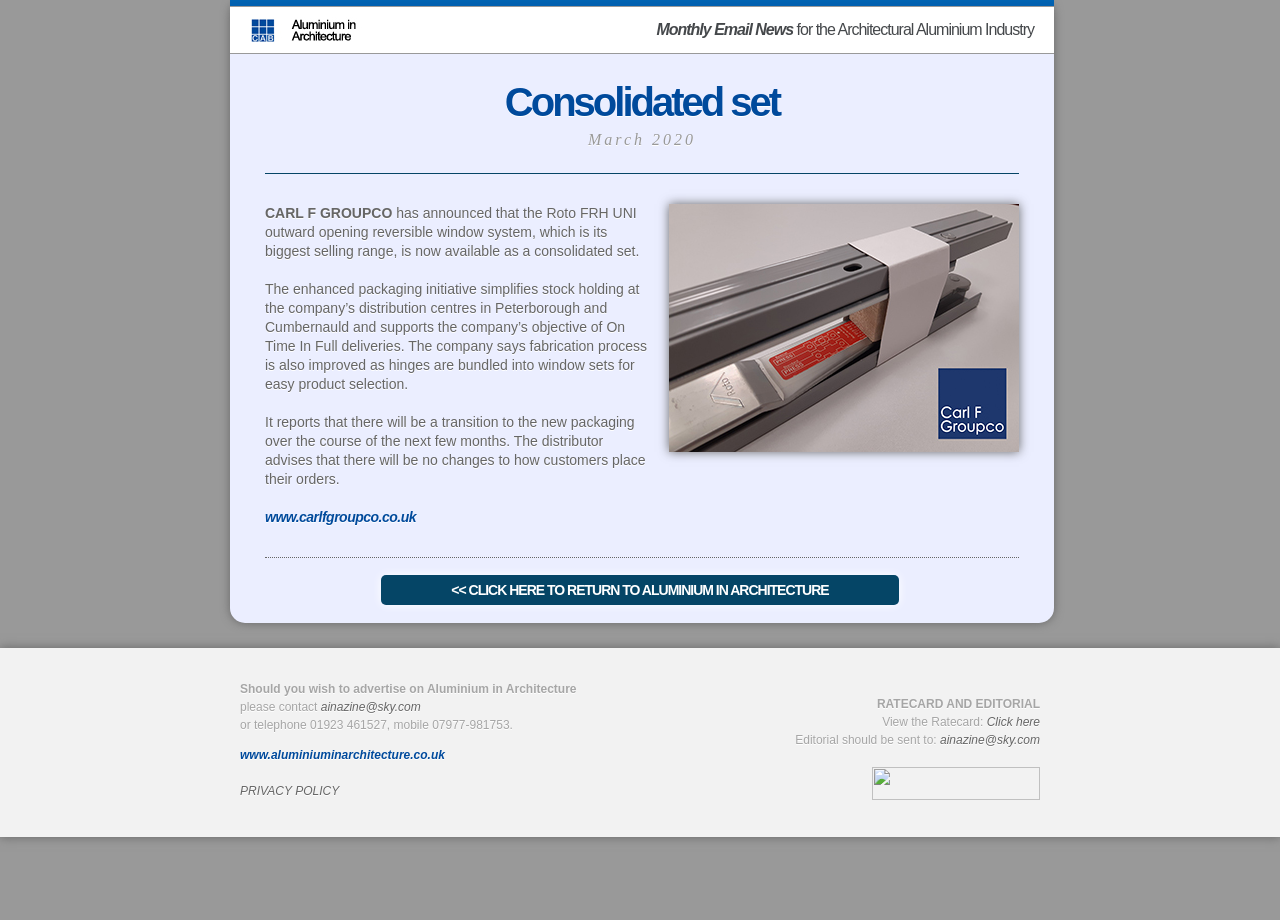What is the main topic of this webpage?
Refer to the screenshot and deliver a thorough answer to the question presented.

Based on the webpage content, it appears that the main topic is related to aluminium in architecture, as there is a news article about a company's product, CARL F GROUPCO, and a section about advertising on Aluminium in Architecture.